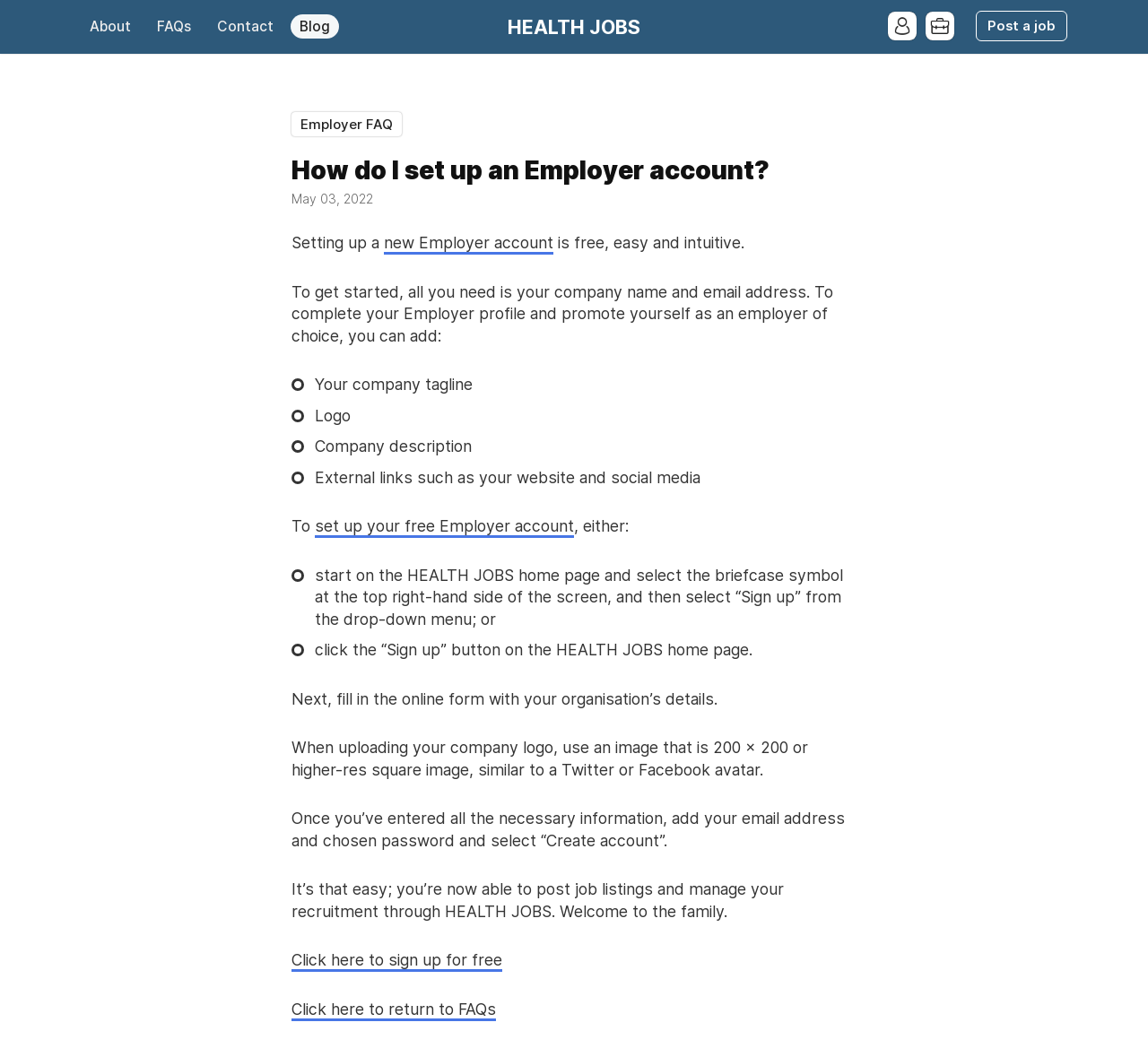Using the information shown in the image, answer the question with as much detail as possible: How can you add your company logo?

When uploading your company logo, use an image that is 200 x 200 or higher-res square image, similar to a Twitter or Facebook avatar. This is mentioned in the webpage as a guideline for uploading a company logo.